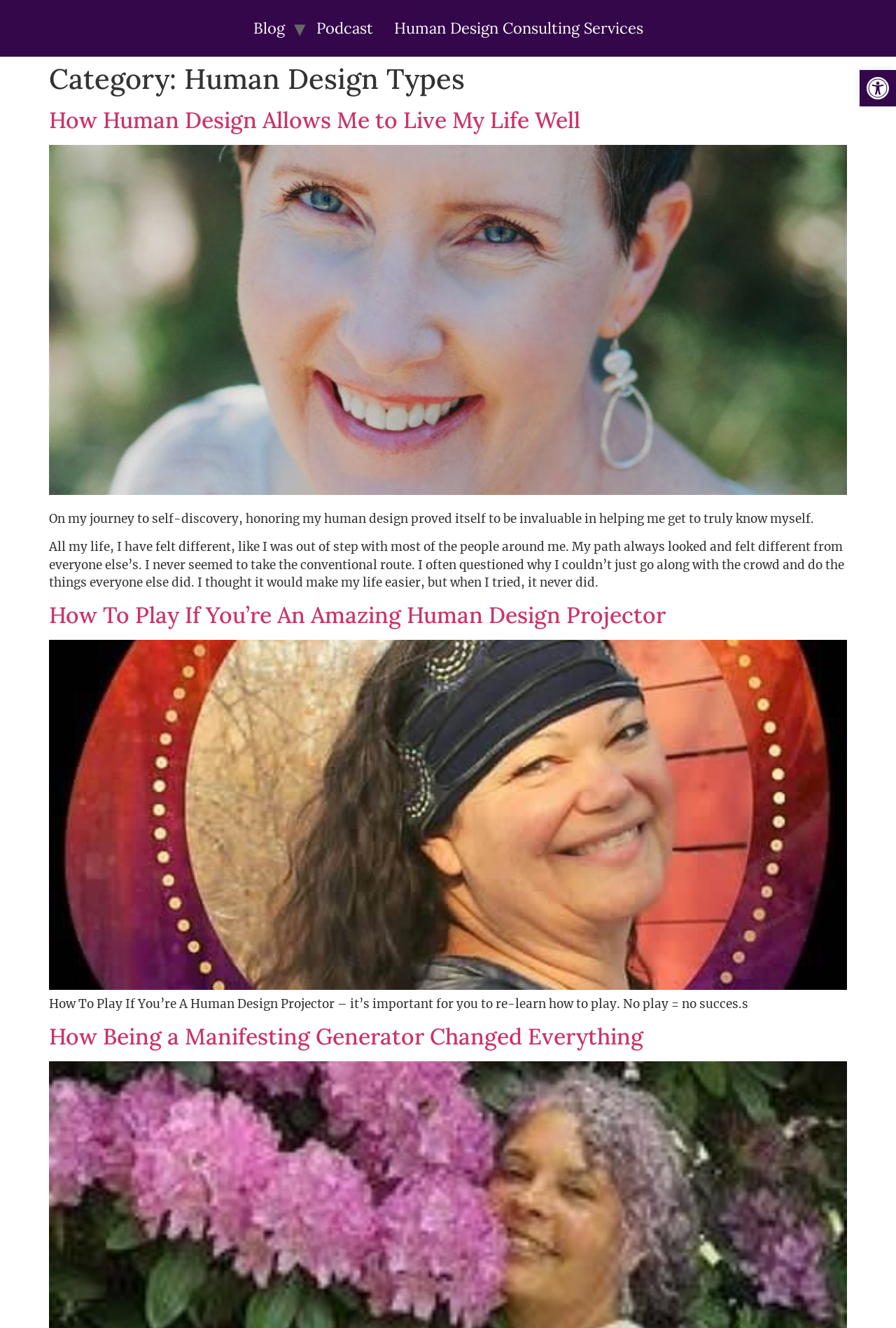Using the format (top-left x, top-left y, bottom-right x, bottom-right y), and given the element description, identify the bounding box coordinates within the screenshot: Open toolbar Accessibility Tools

[0.959, 0.053, 1.0, 0.08]